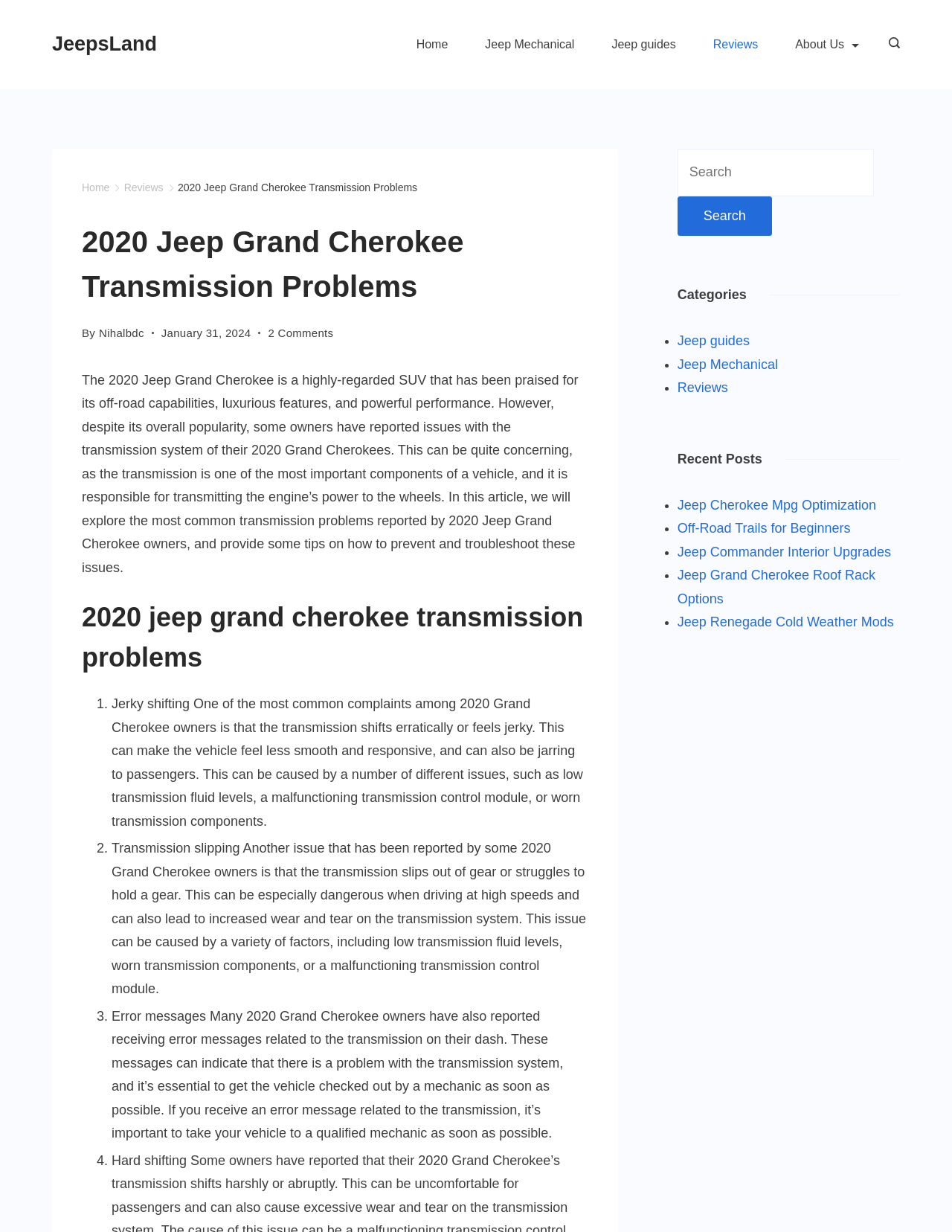Extract the primary heading text from the webpage.

2020 Jeep Grand Cherokee Transmission Problems